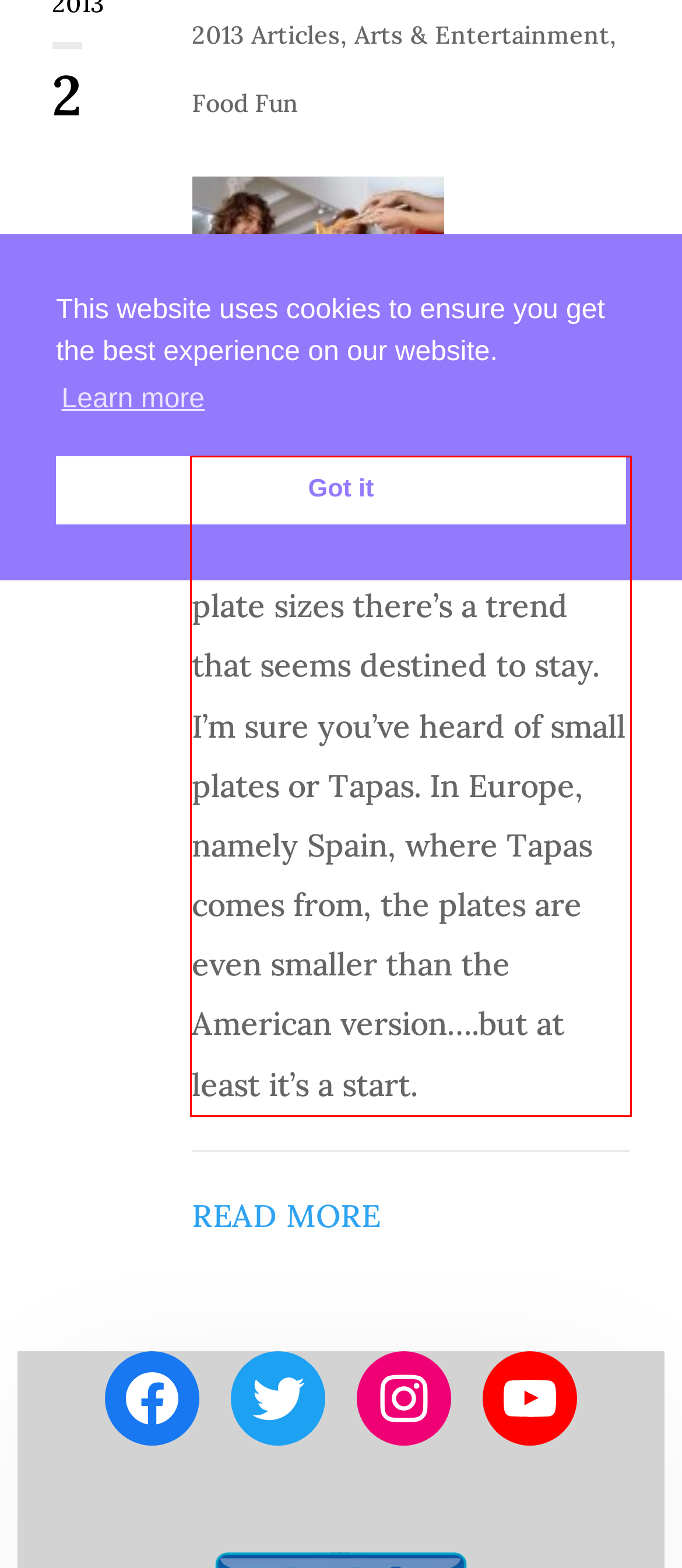Analyze the red bounding box in the provided webpage screenshot and generate the text content contained within.

In a world obsessed with big plate sizes there’s a trend that seems destined to stay. I’m sure you’ve heard of small plates or Tapas. In Europe, namely Spain, where Tapas comes from, the plates are even smaller than the American version….but at least it’s a start.